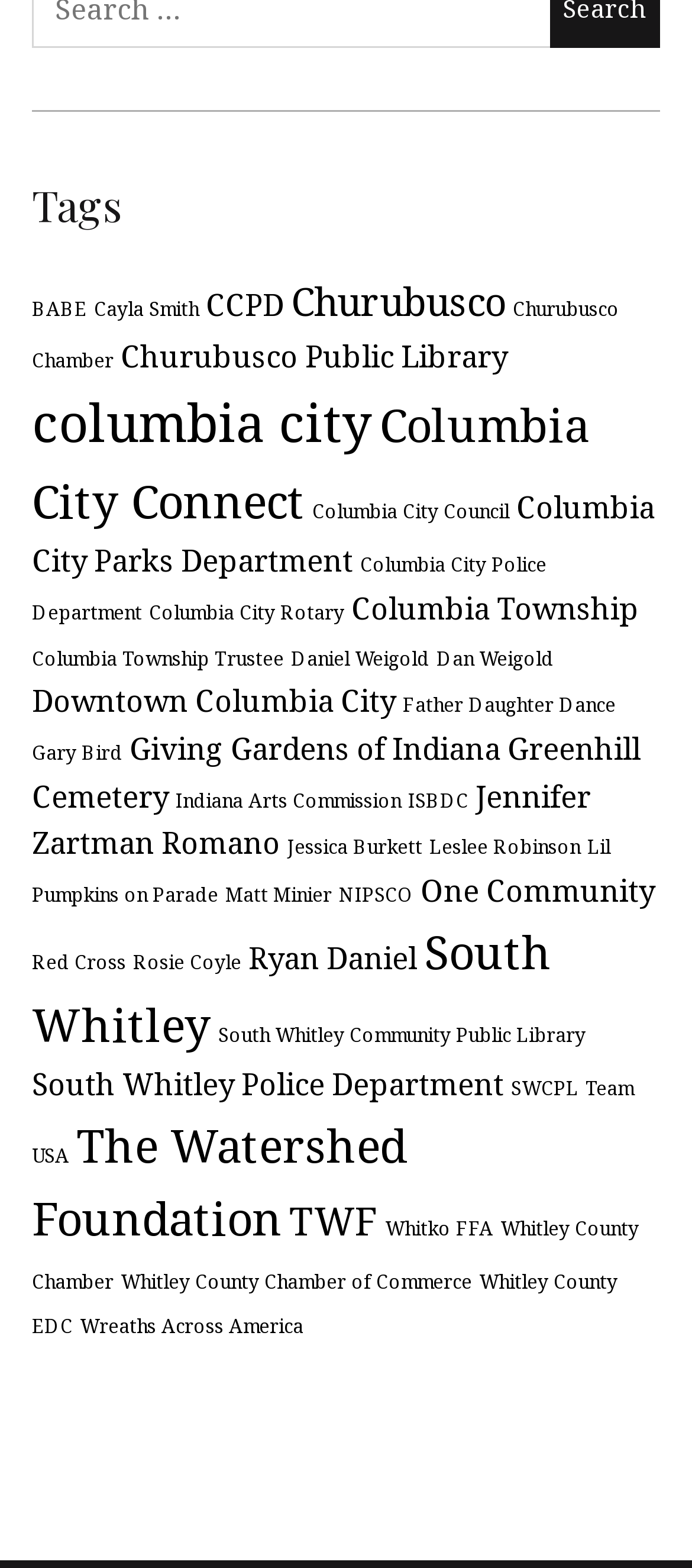Using the provided element description, identify the bounding box coordinates as (top-left x, top-left y, bottom-right x, bottom-right y). Ensure all values are between 0 and 1. Description: Jessica Burkett

[0.415, 0.532, 0.61, 0.548]